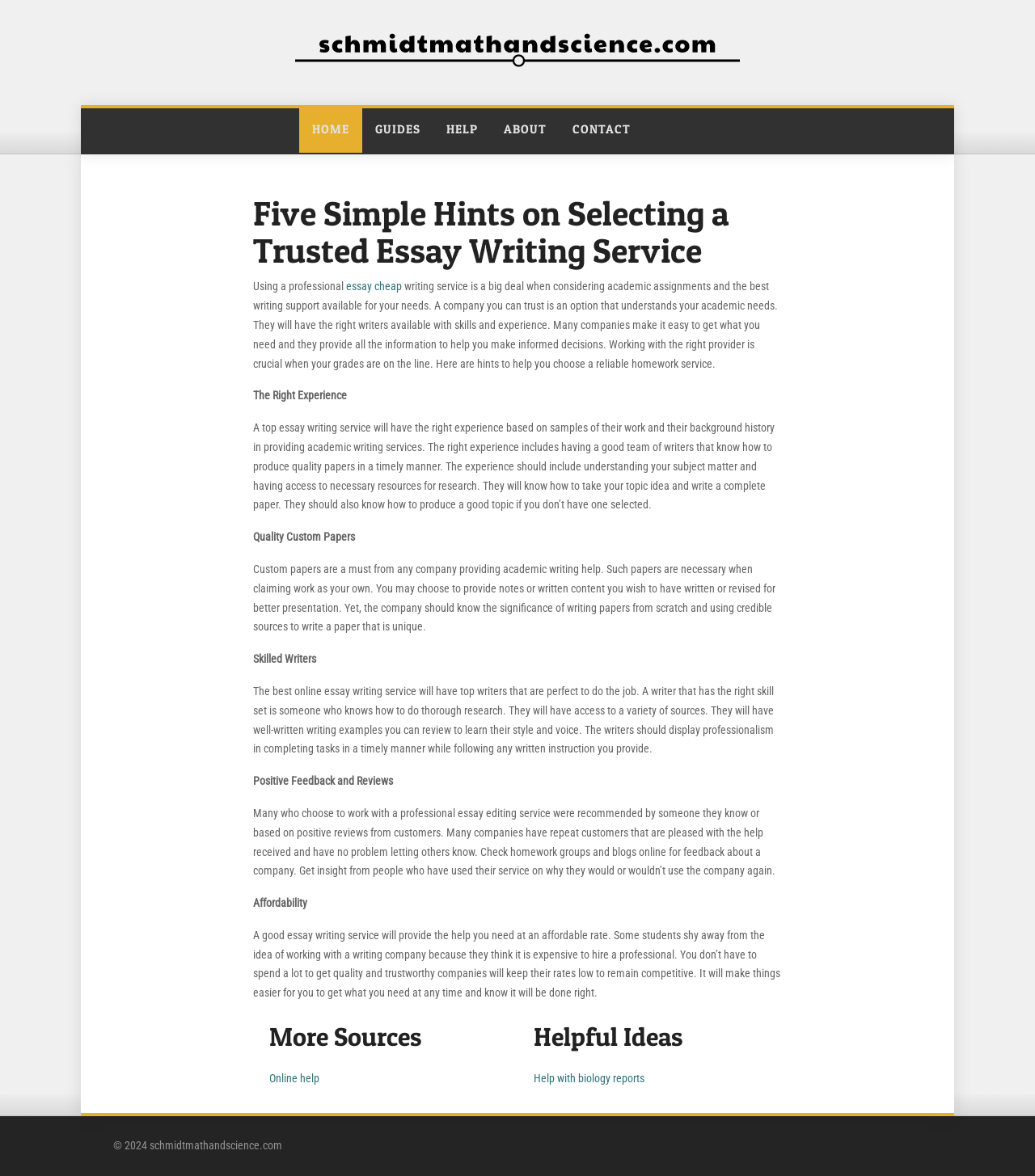Please reply to the following question using a single word or phrase: 
What is the importance of skilled writers in an essay writing service?

To do thorough research and write quality papers